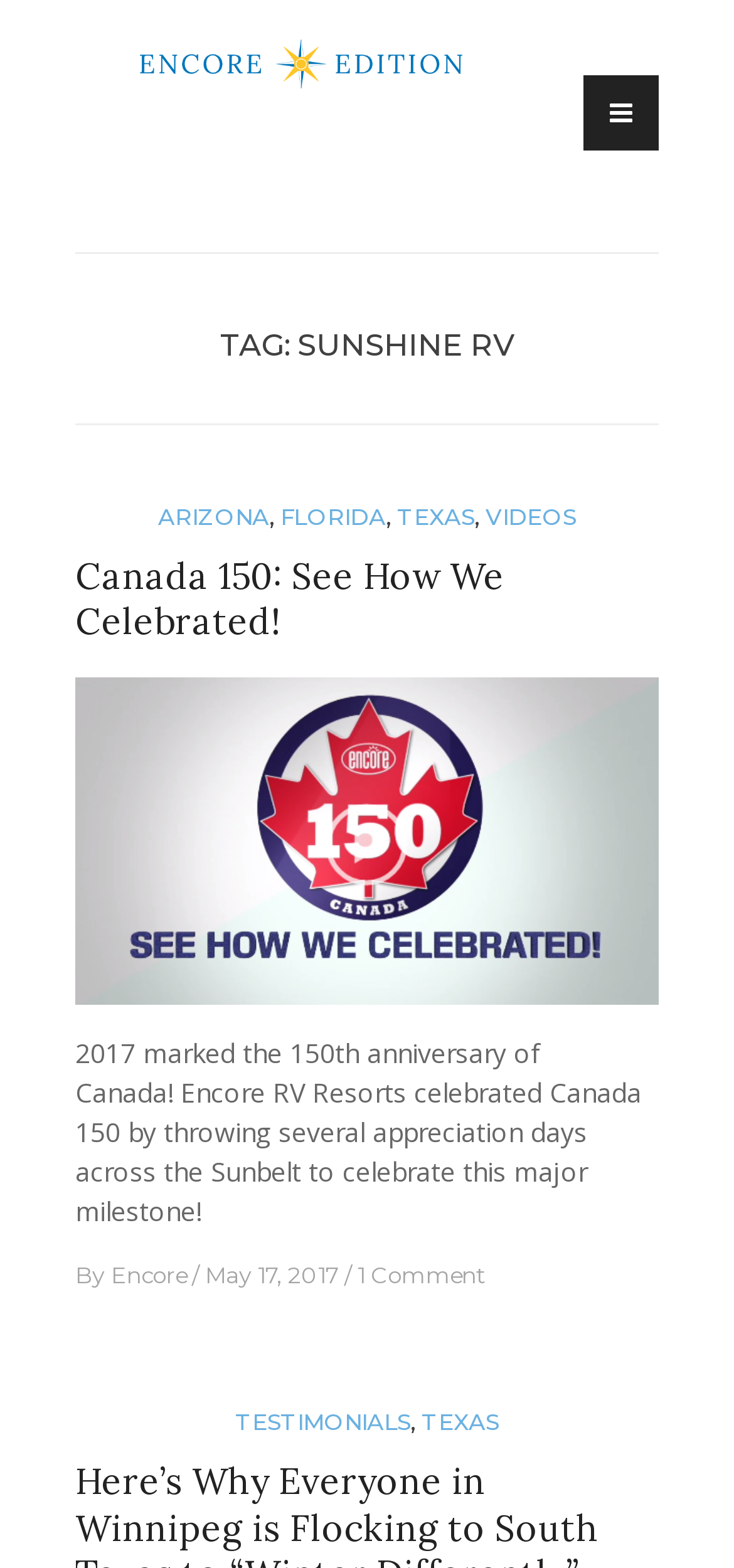Please respond to the question using a single word or phrase:
How many states are mentioned in the webpage?

3